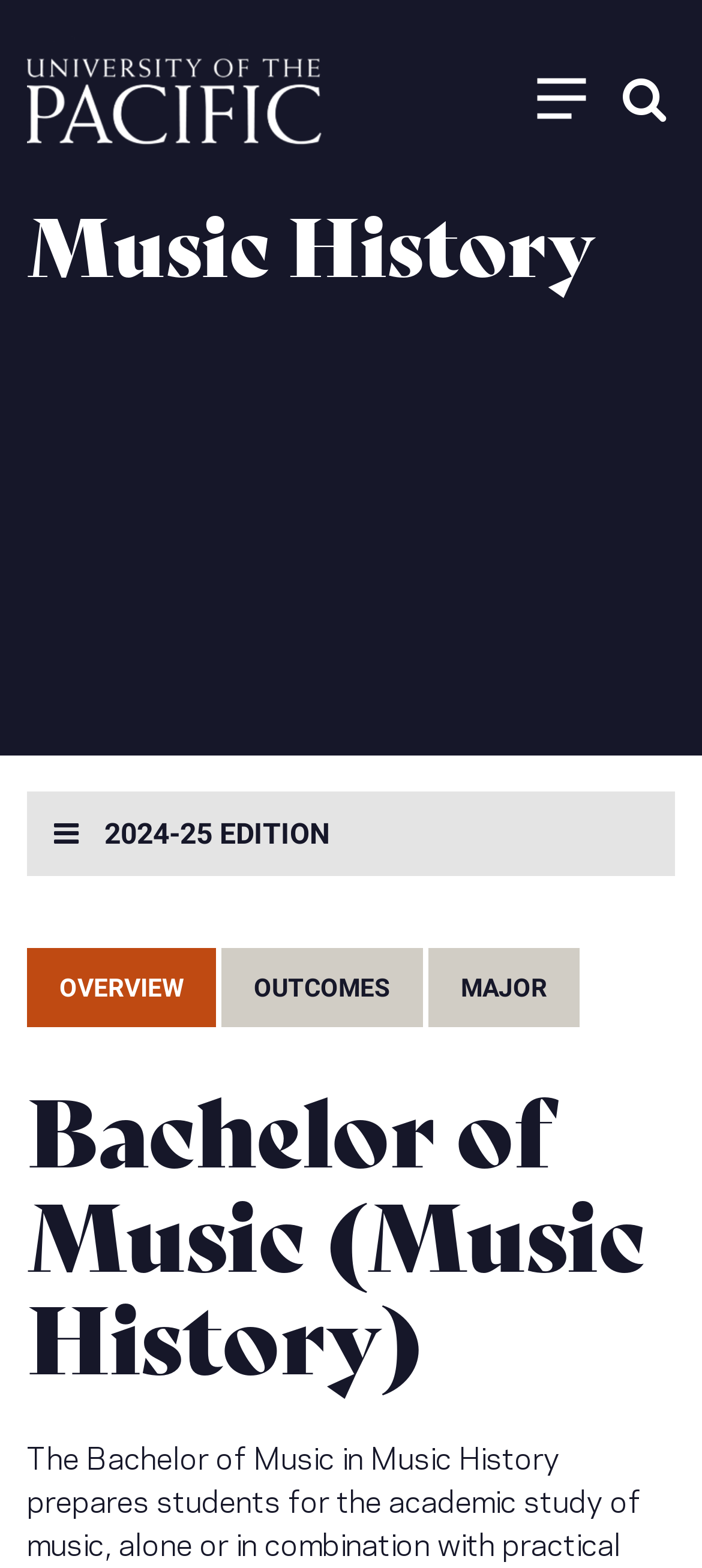Give a one-word or one-phrase response to the question:
What is the degree mentioned in the webpage?

Bachelor of Music